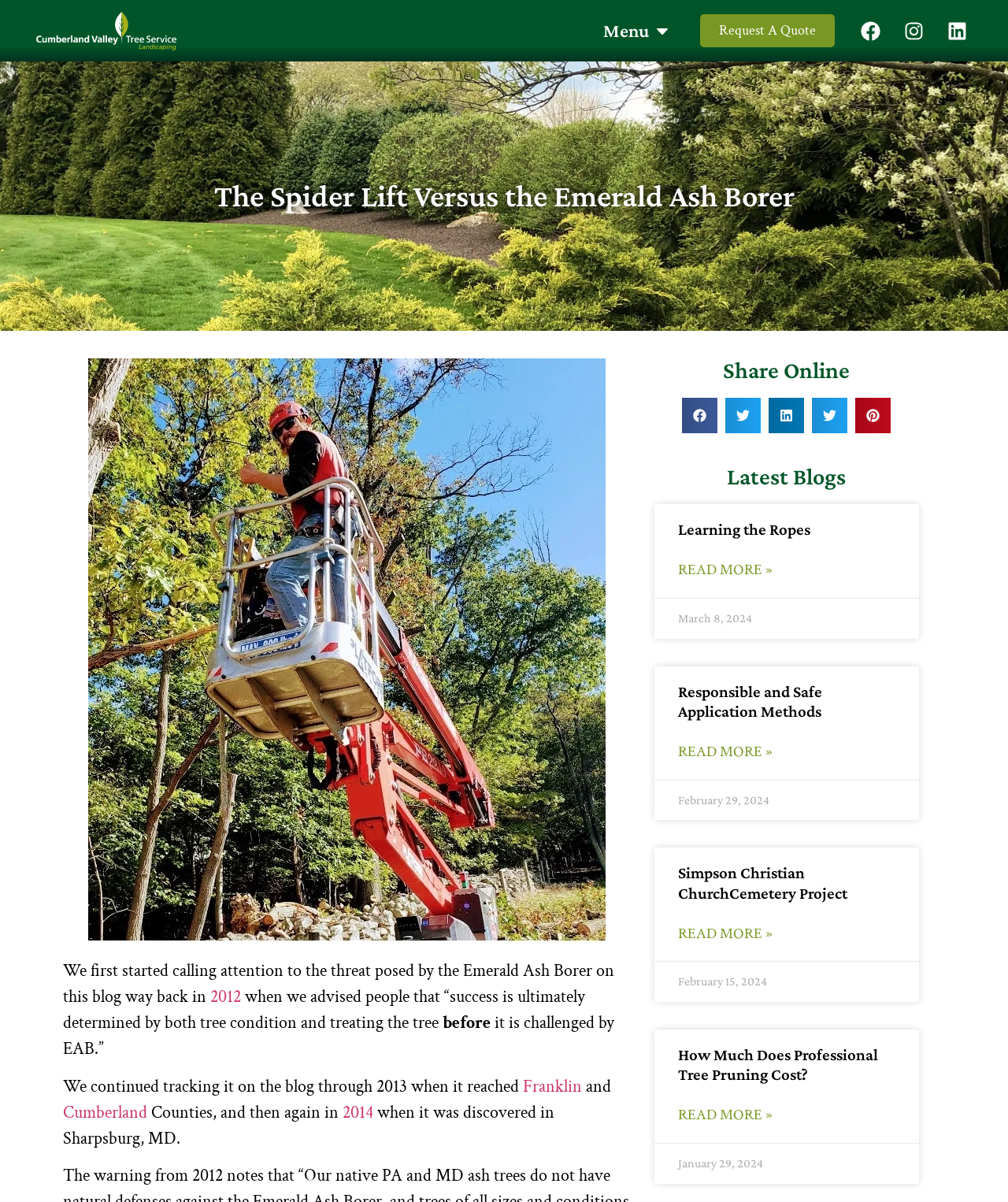Find the bounding box coordinates for the area that must be clicked to perform this action: "Open the menu".

[0.648, 0.014, 0.667, 0.037]